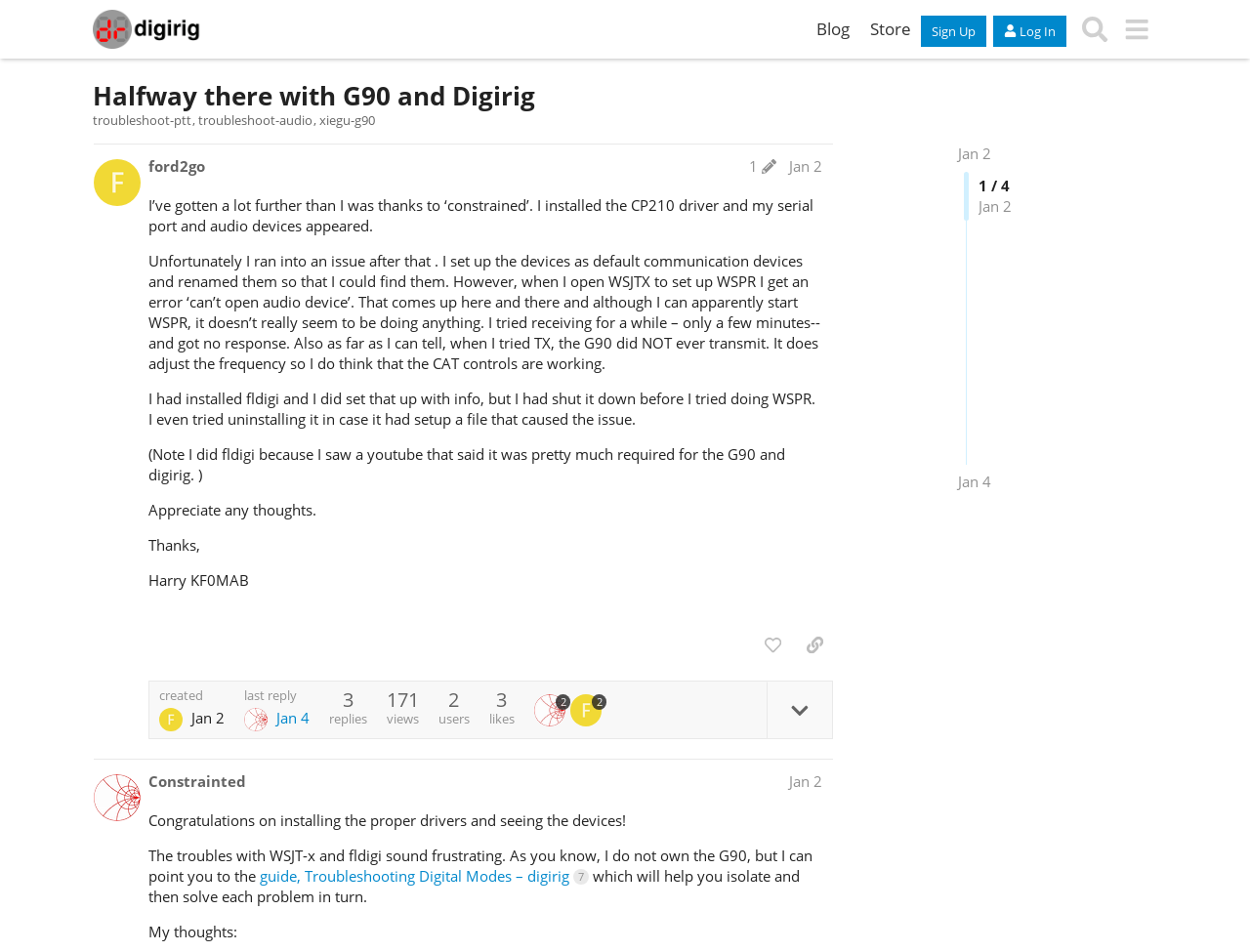Please identify the bounding box coordinates of the clickable element to fulfill the following instruction: "Search for something in the forum". The coordinates should be four float numbers between 0 and 1, i.e., [left, top, right, bottom].

[0.859, 0.009, 0.892, 0.053]